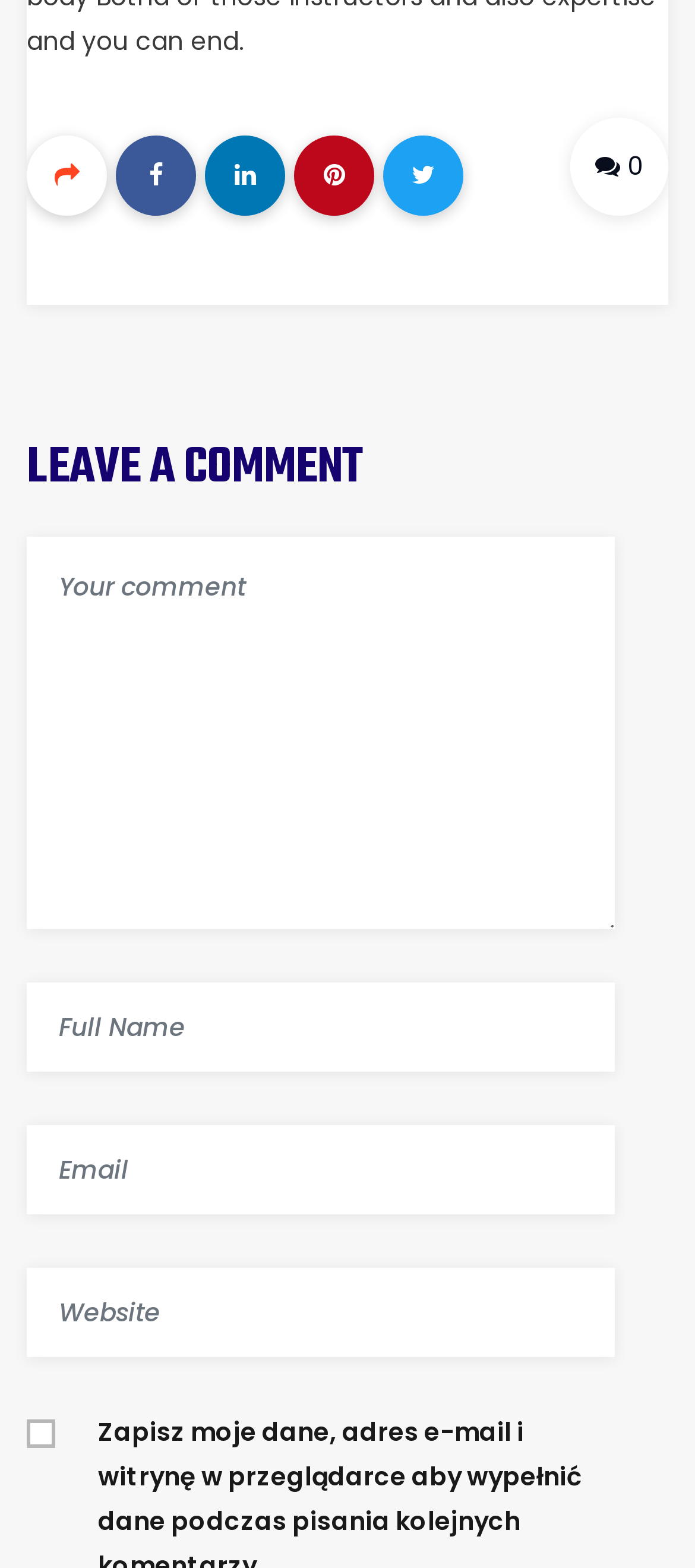What is the purpose of the textboxes?
Based on the image content, provide your answer in one word or a short phrase.

Leave a comment